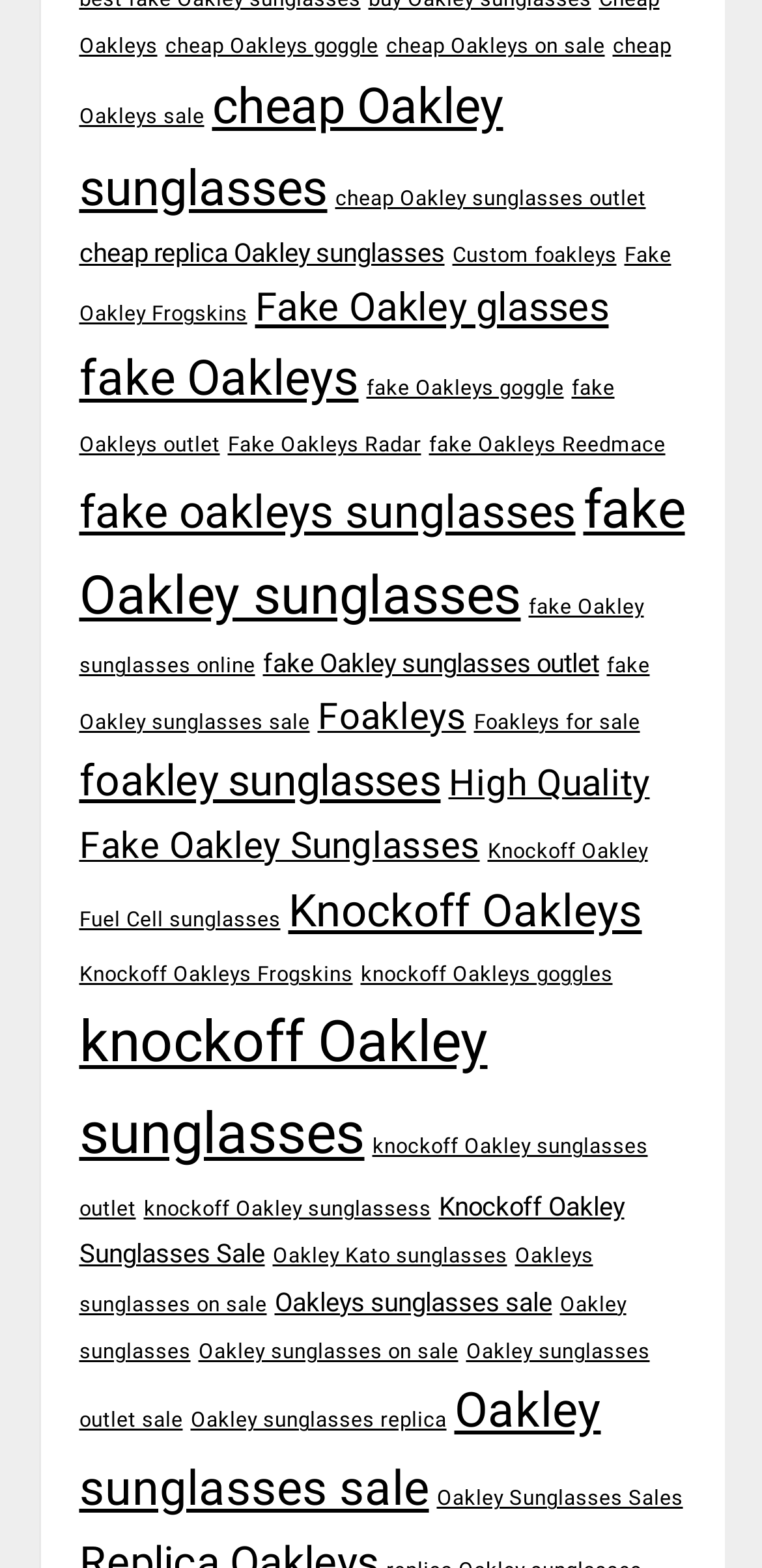Is there an Oakley sunglasses outlet sale available?
Use the screenshot to answer the question with a single word or phrase.

Yes